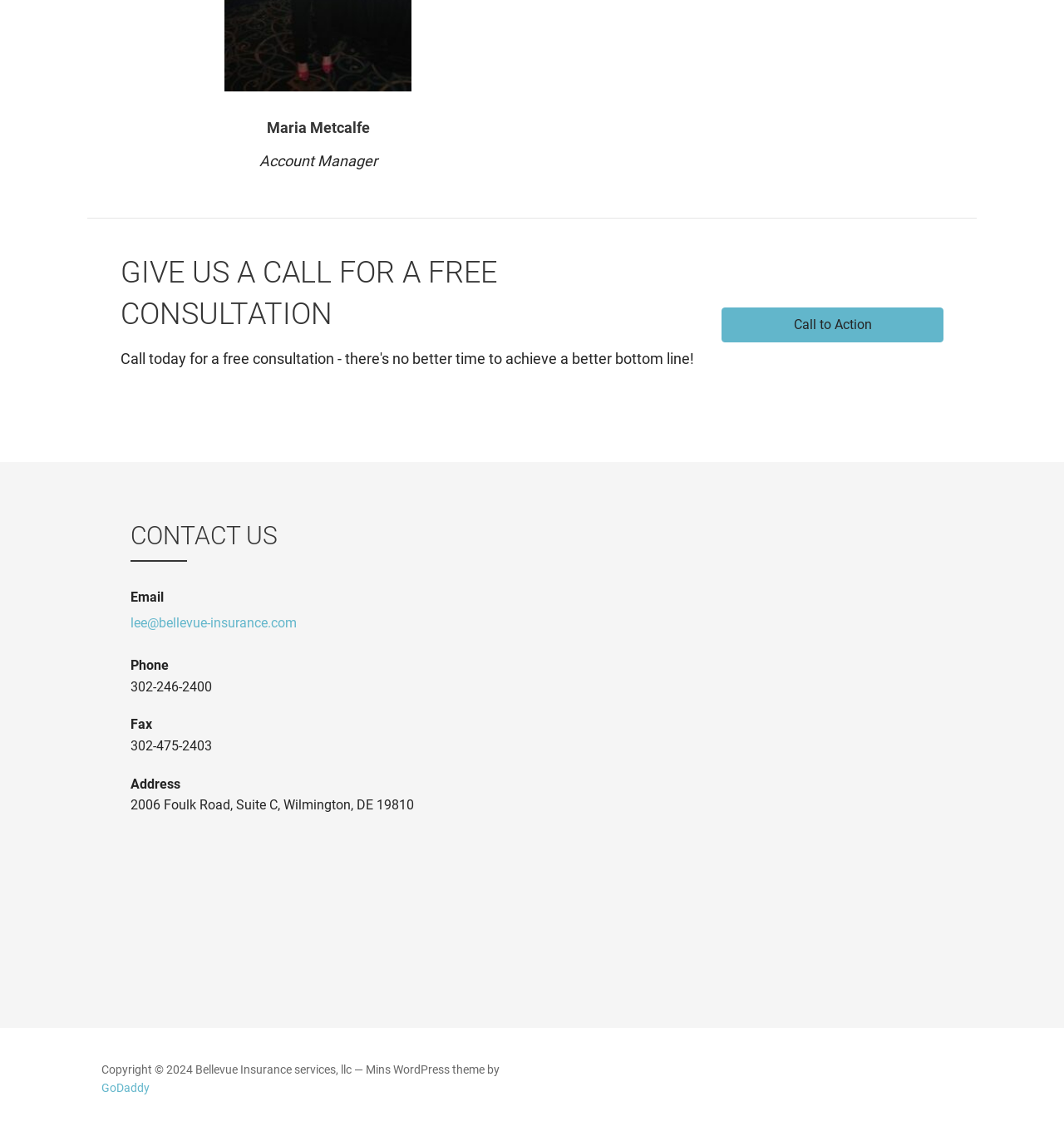Using the information in the image, give a comprehensive answer to the question: 
What is the copyright information of the website?

The question can be answered by looking at the static text element with the text 'Copyright 2024 Bellevue Insurance services, llc', which indicates the copyright information of the website.